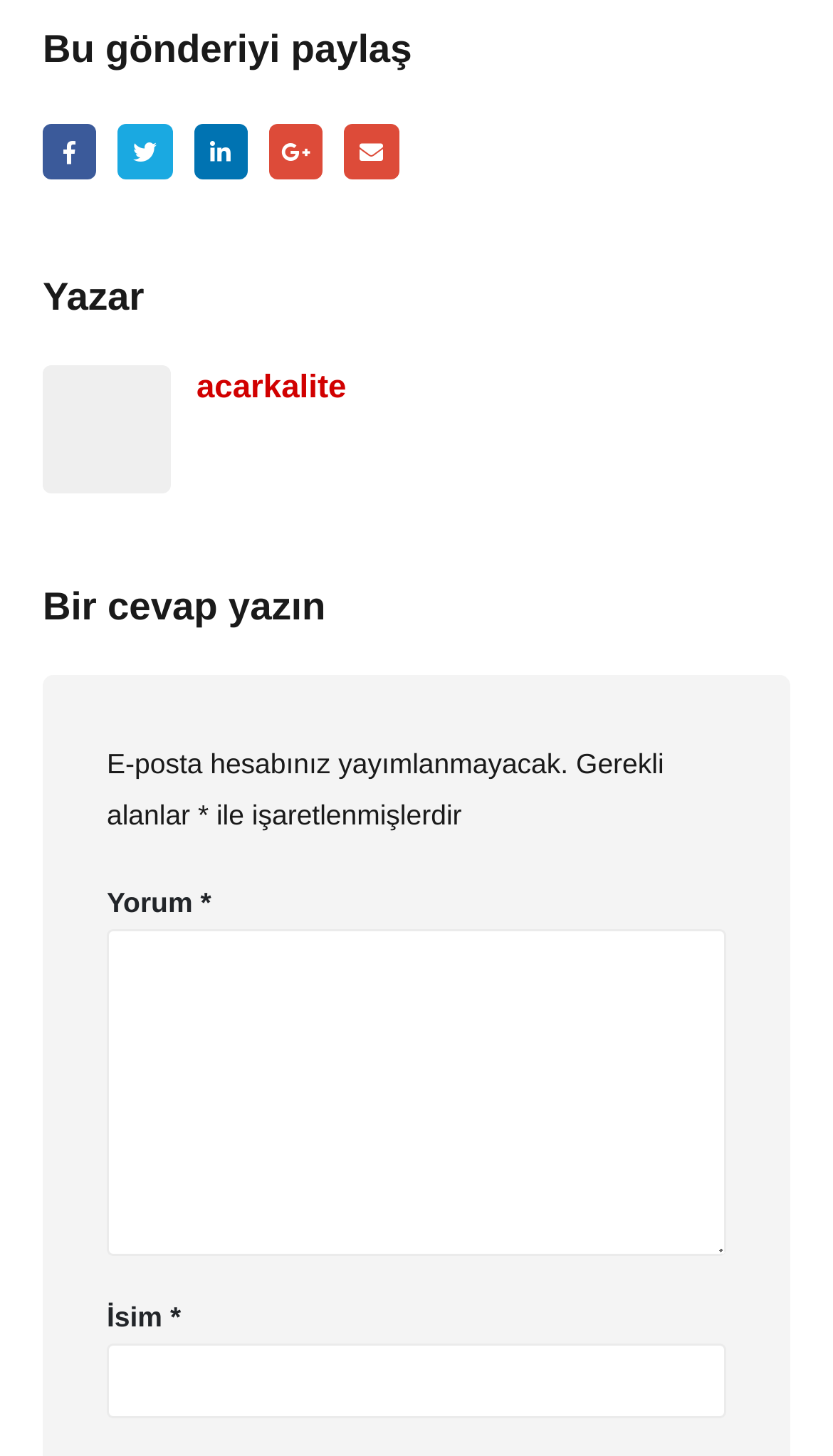Please determine the bounding box coordinates of the element to click in order to execute the following instruction: "Share this post via email". The coordinates should be four float numbers between 0 and 1, specified as [left, top, right, bottom].

[0.413, 0.085, 0.478, 0.123]